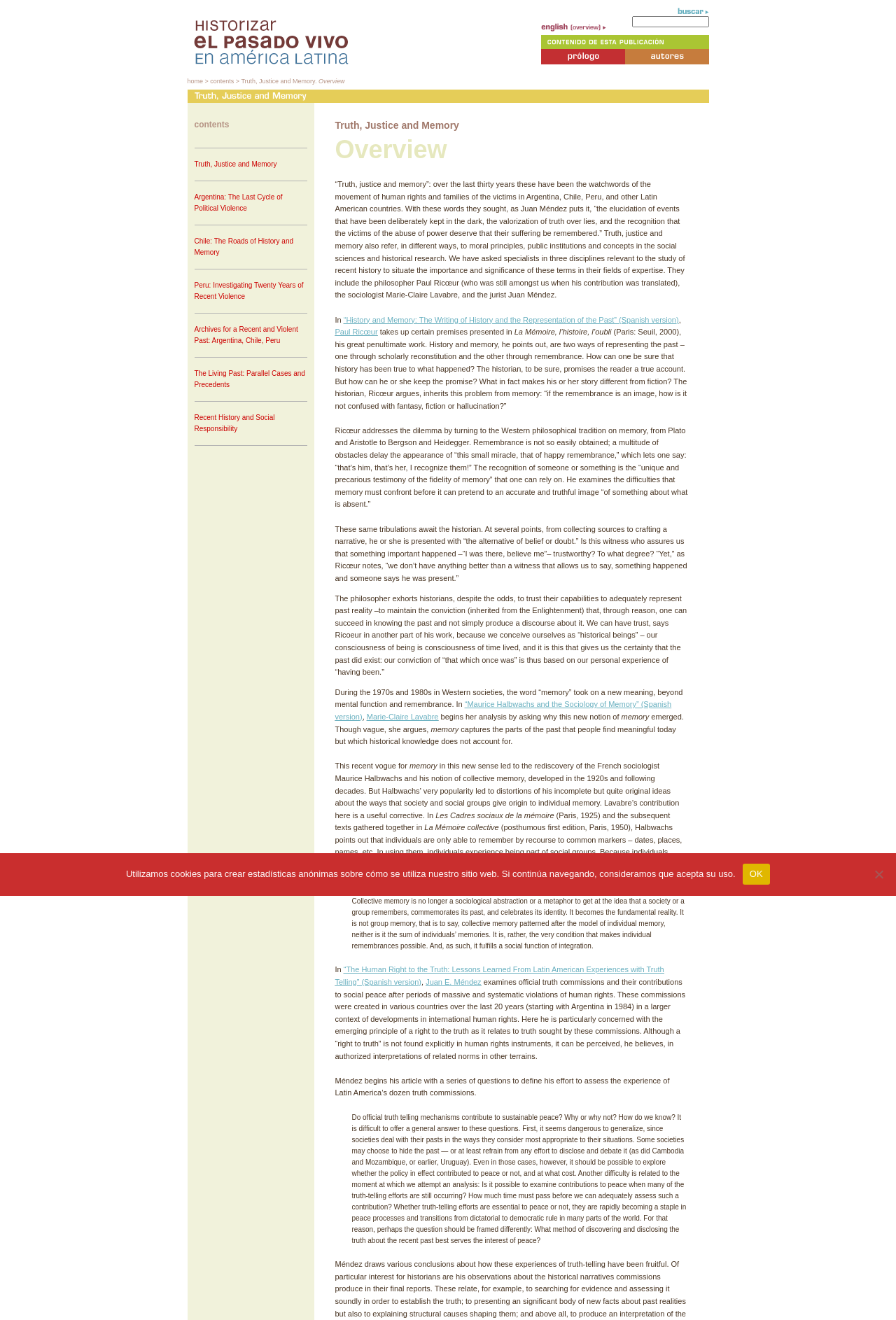What is the title of the first section?
Look at the image and answer the question with a single word or phrase.

Argentina: The Last Cycle of Political Violence